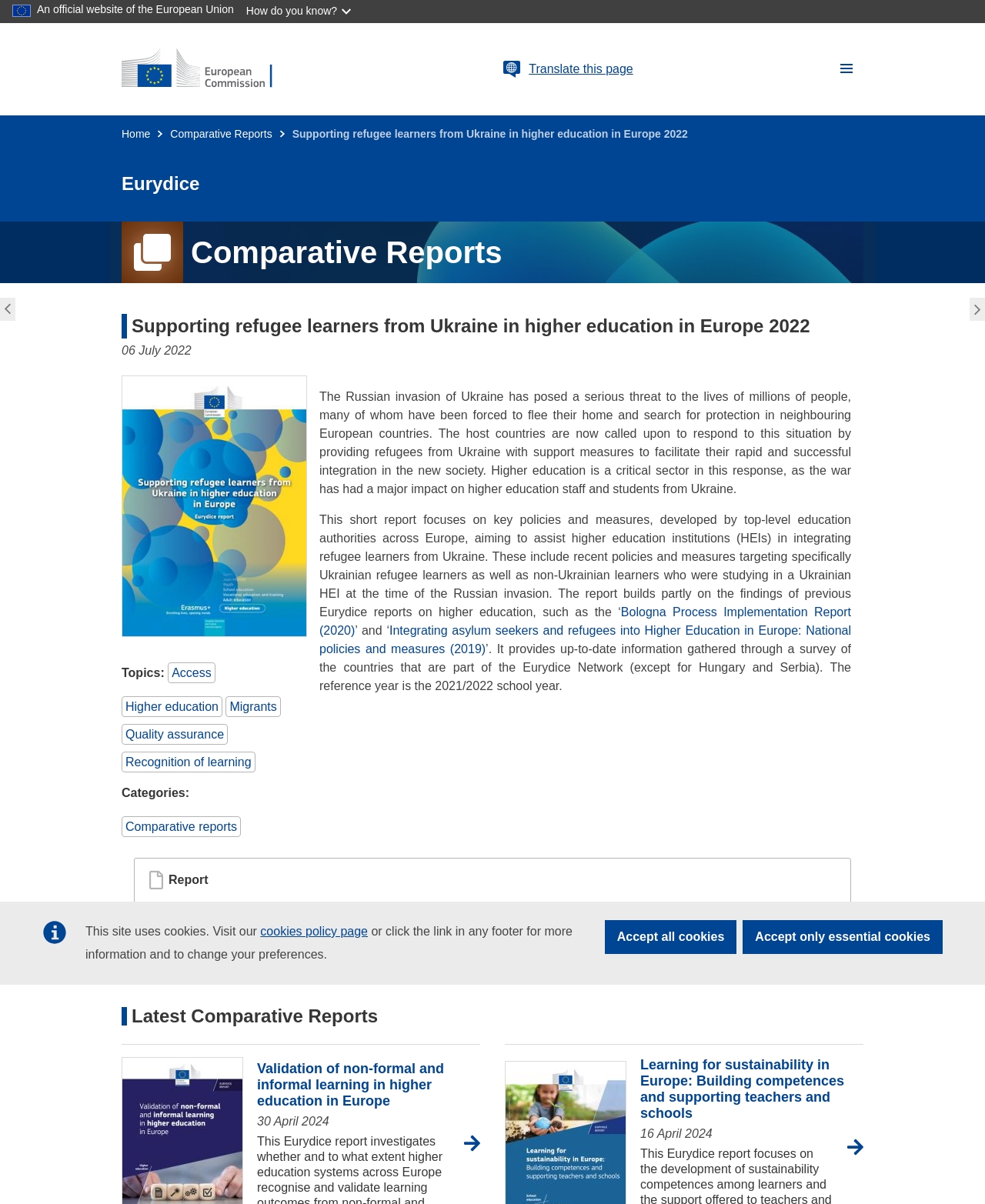Using a single word or phrase, answer the following question: 
What is the language of the report 'Supporting refugee learners from Ukraine in higher education in Europe 2022'?

English